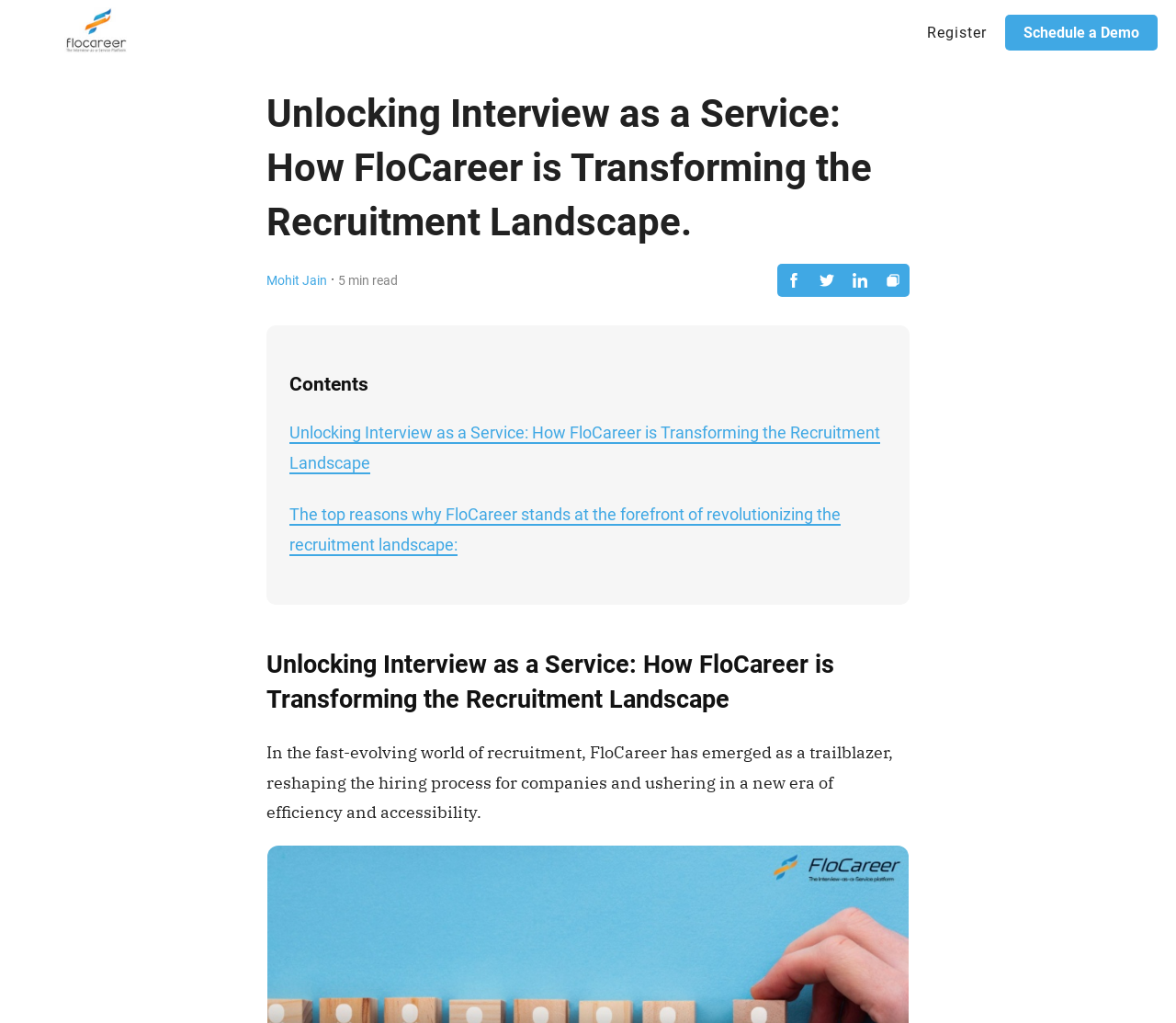Please specify the coordinates of the bounding box for the element that should be clicked to carry out this instruction: "Click the Register button". The coordinates must be four float numbers between 0 and 1, formatted as [left, top, right, bottom].

[0.78, 0.005, 0.847, 0.058]